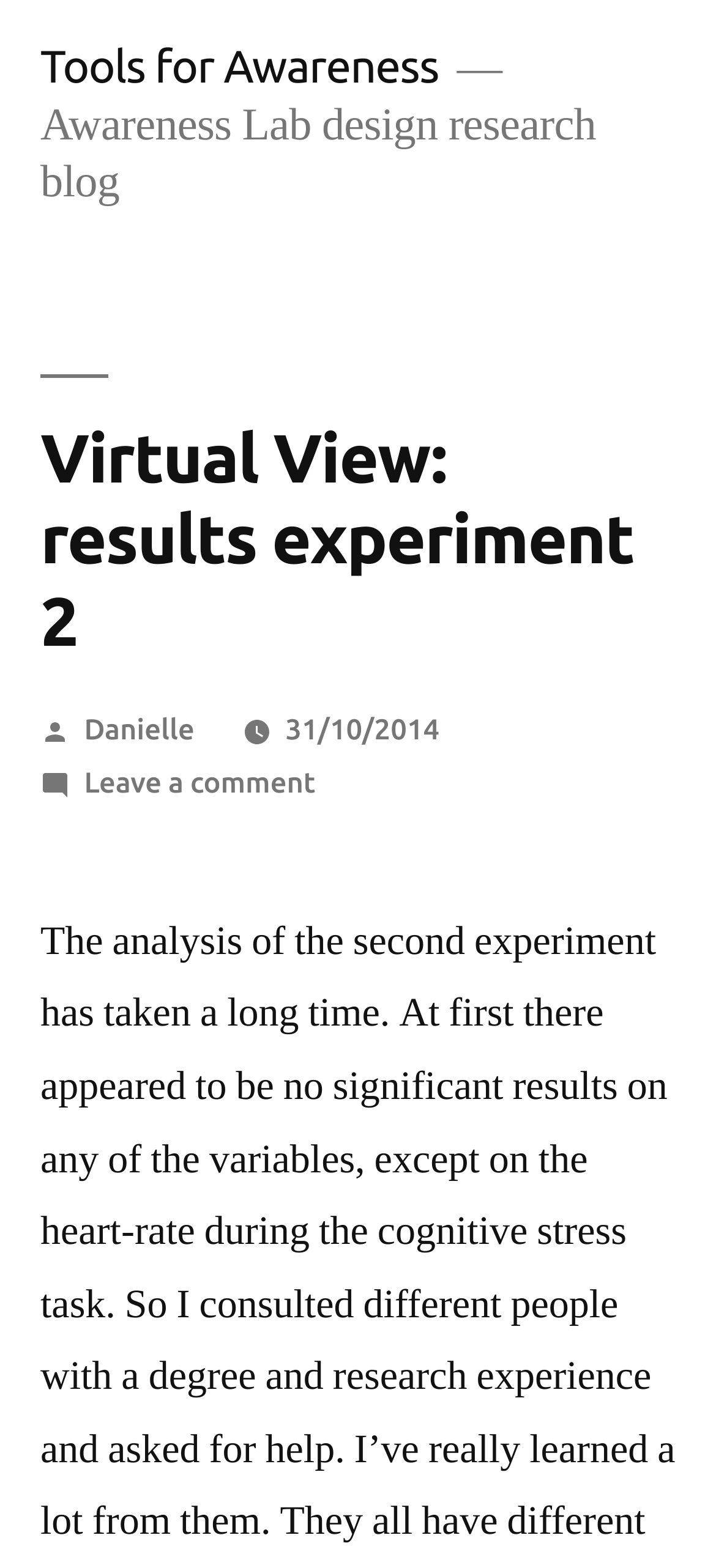Can you extract the headline from the webpage for me?

Virtual View: results experiment 2